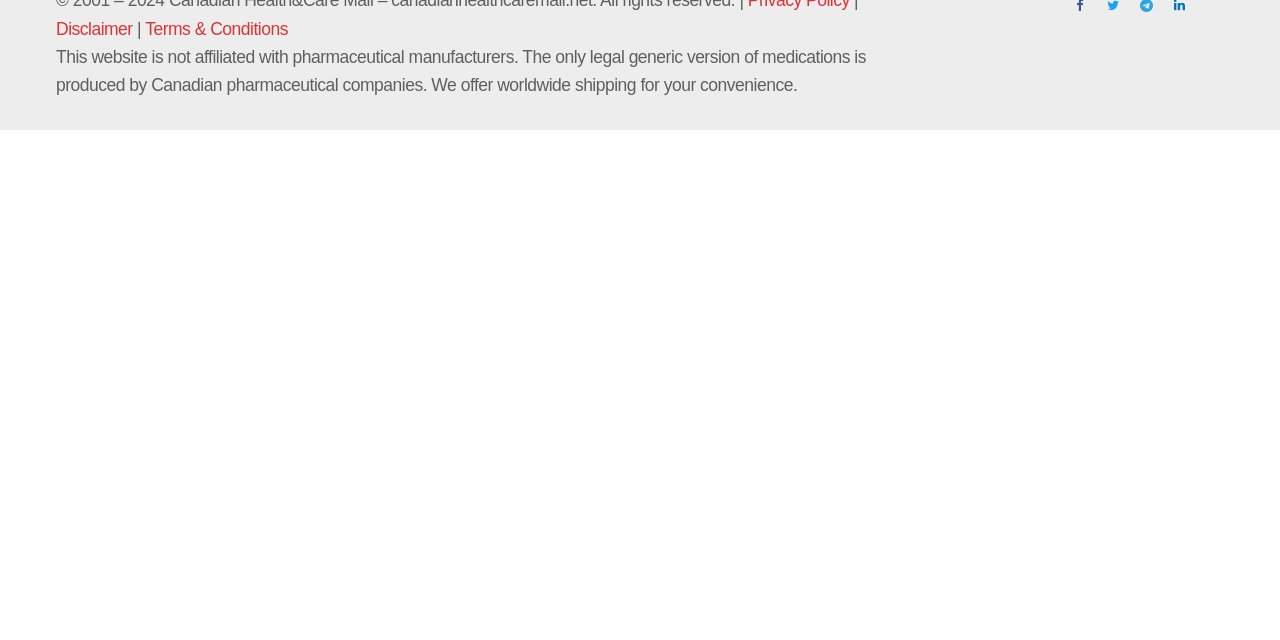Please determine the bounding box coordinates, formatted as (top-left x, top-left y, bottom-right x, bottom-right y), with all values as floating point numbers between 0 and 1. Identify the bounding box of the region described as: Terms & Conditions

[0.113, 0.029, 0.225, 0.06]